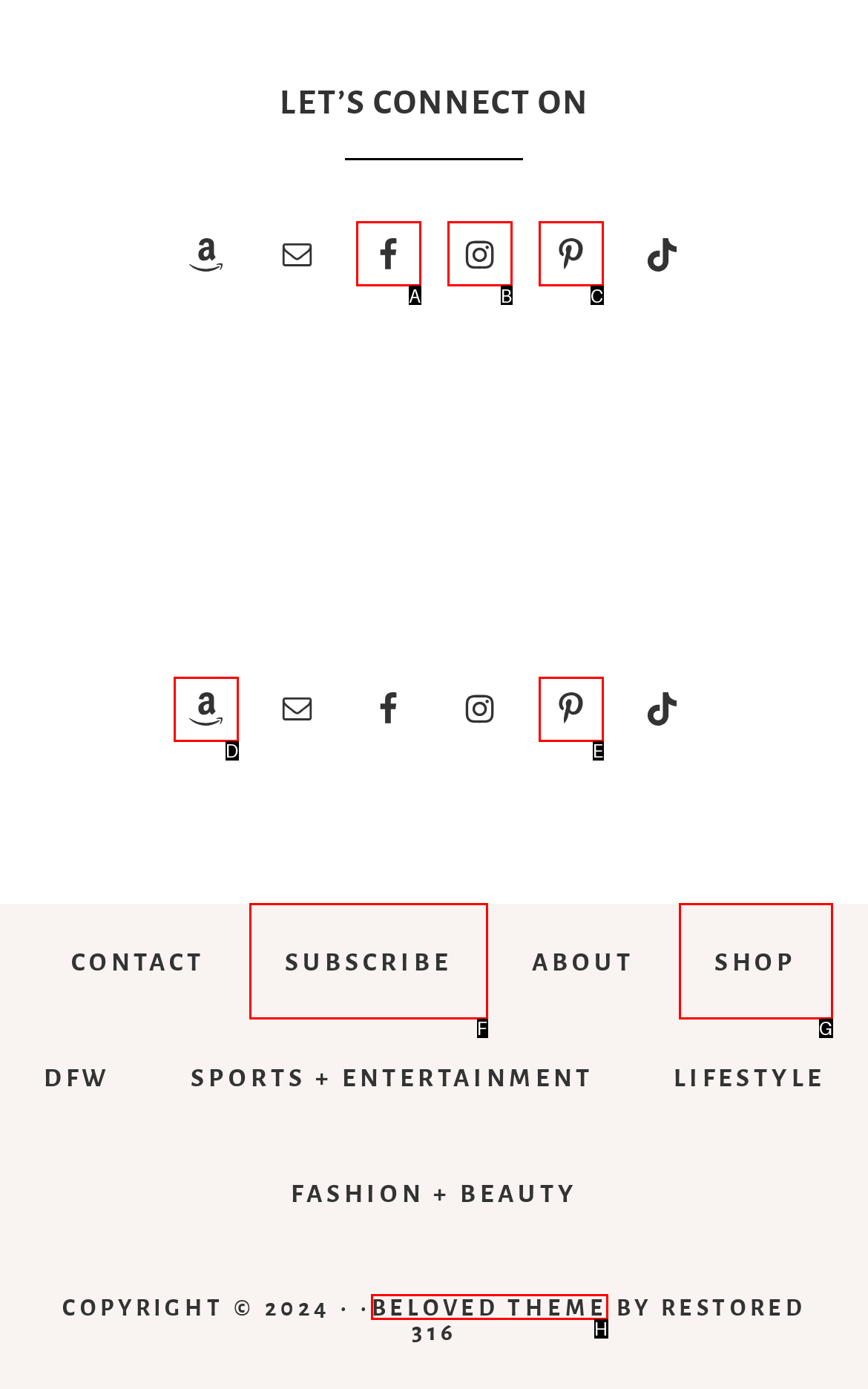Which option should I select to accomplish the task: Click on BELOVED THEME? Respond with the corresponding letter from the given choices.

H